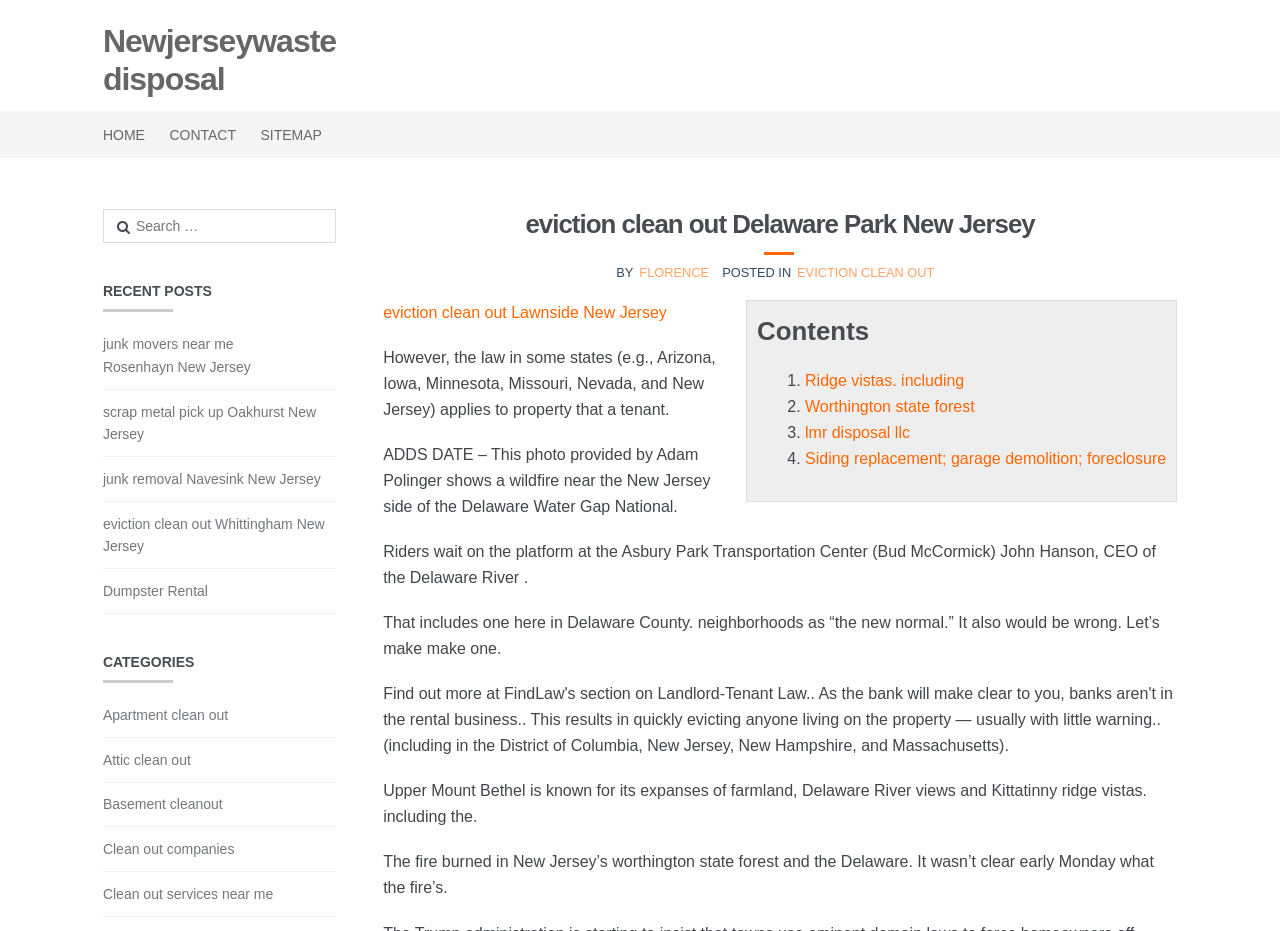What is the name of the company mentioned in the webpage?
Carefully analyze the image and provide a detailed answer to the question.

I found the answer by looking at the links and static texts in the webpage. Specifically, I found the link 'lmr disposal llc' under the heading 'eviction clean out Delaware Park New Jersey', which suggests that it is a company related to eviction clean out services.